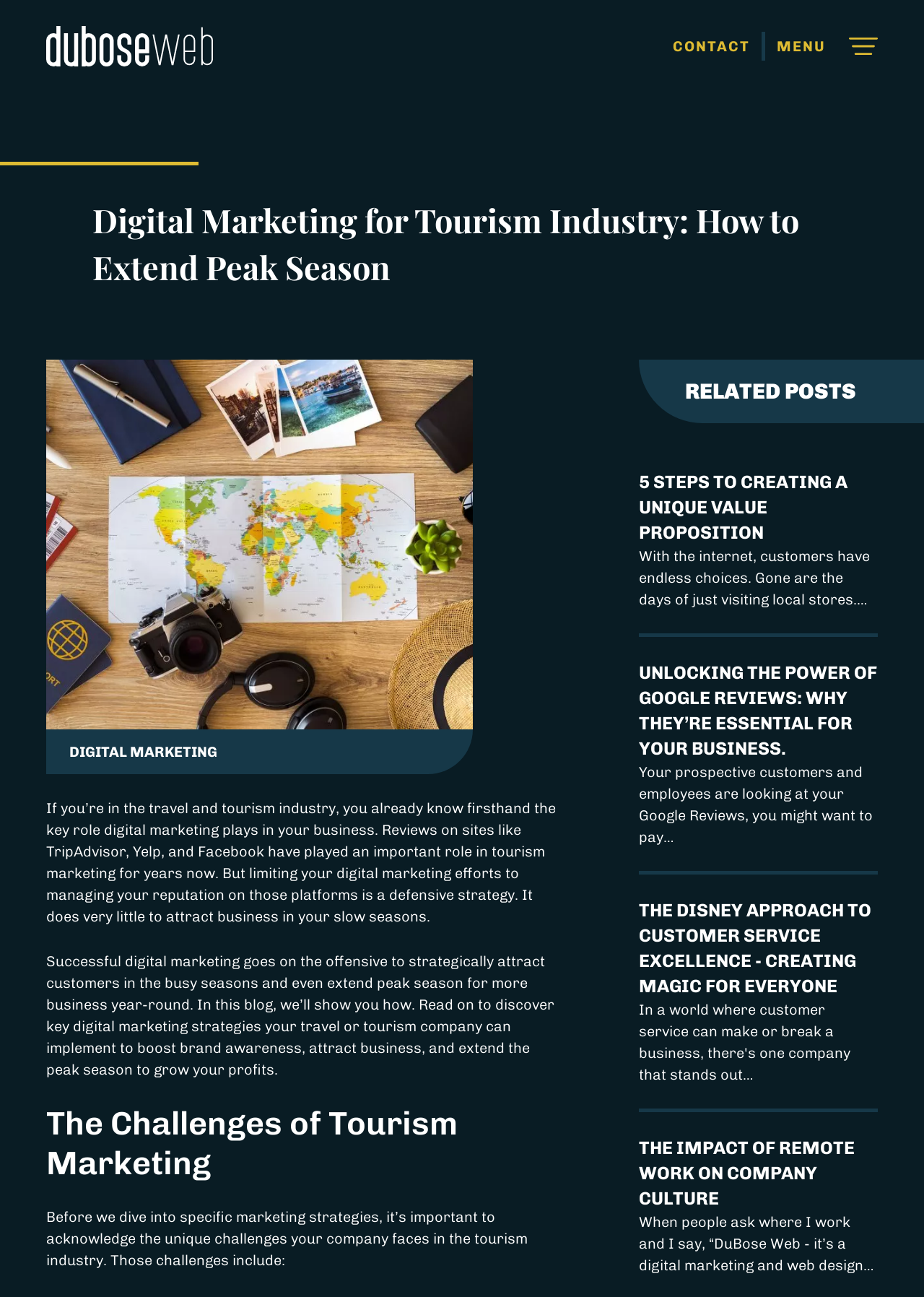Please determine the primary heading and provide its text.

Digital Marketing for Tourism Industry: How to Extend Peak Season